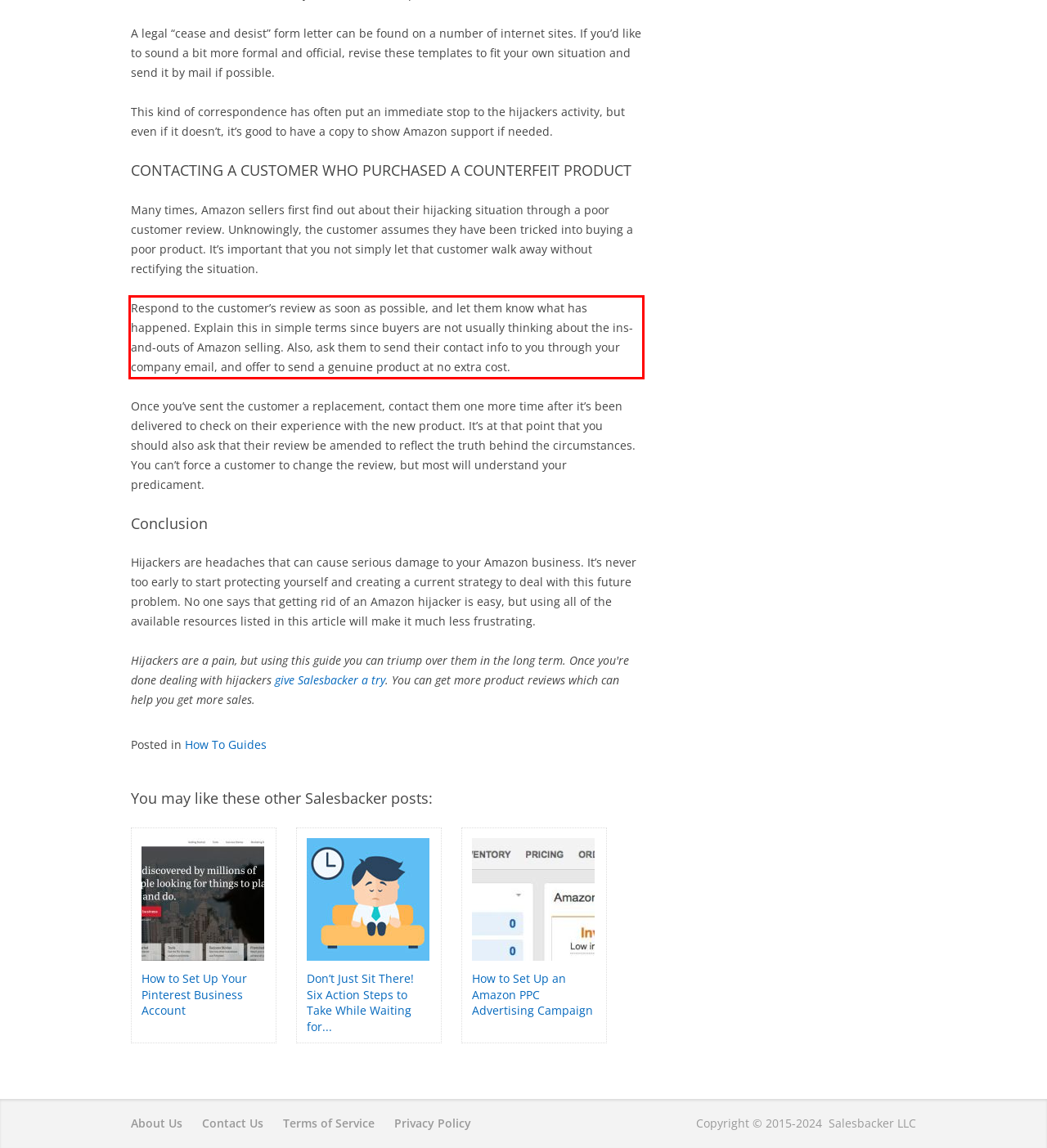Please extract the text content from the UI element enclosed by the red rectangle in the screenshot.

Respond to the customer’s review as soon as possible, and let them know what has happened. Explain this in simple terms since buyers are not usually thinking about the ins-and-outs of Amazon selling. Also, ask them to send their contact info to you through your company email, and offer to send a genuine product at no extra cost.